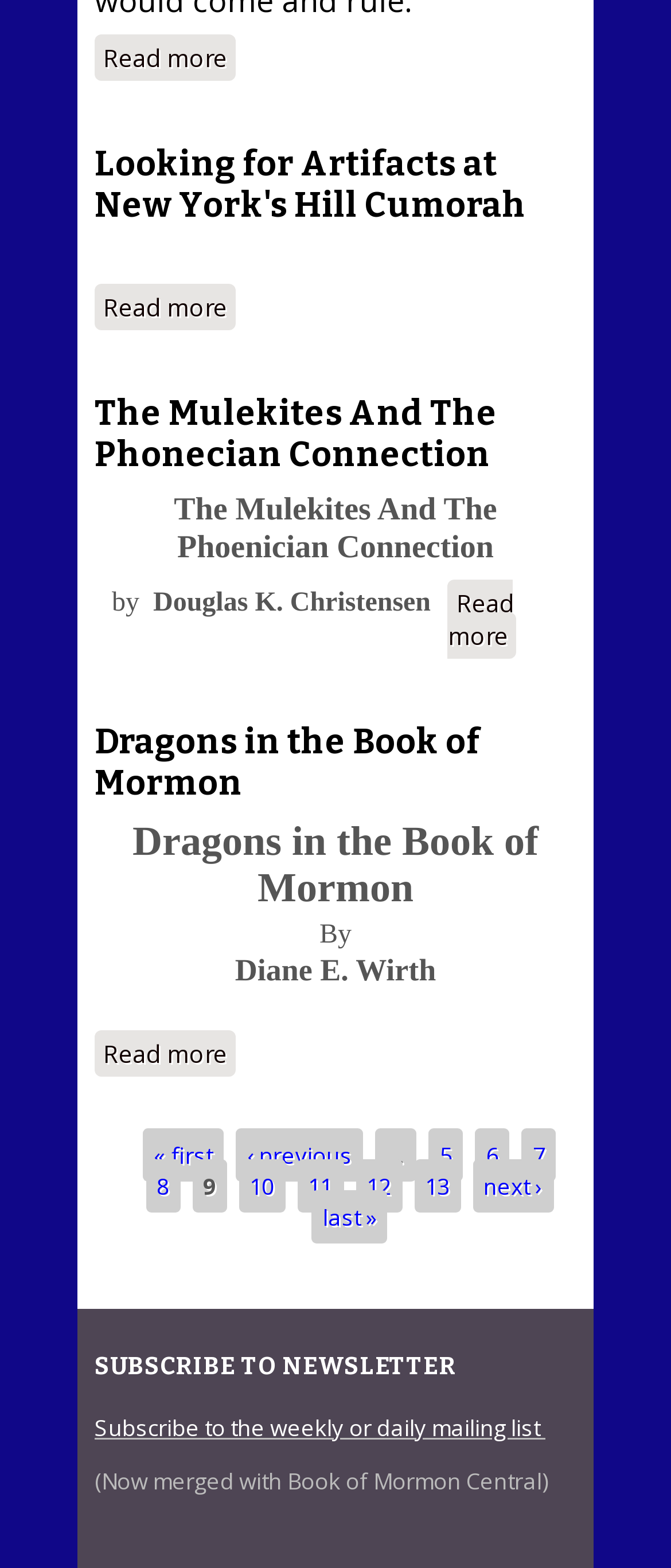With reference to the image, please provide a detailed answer to the following question: Who wrote the second article?

I found the author of the second article by looking at the static text element with the text 'by' followed by the author's name 'Douglas K. Christensen' inside the second article element.